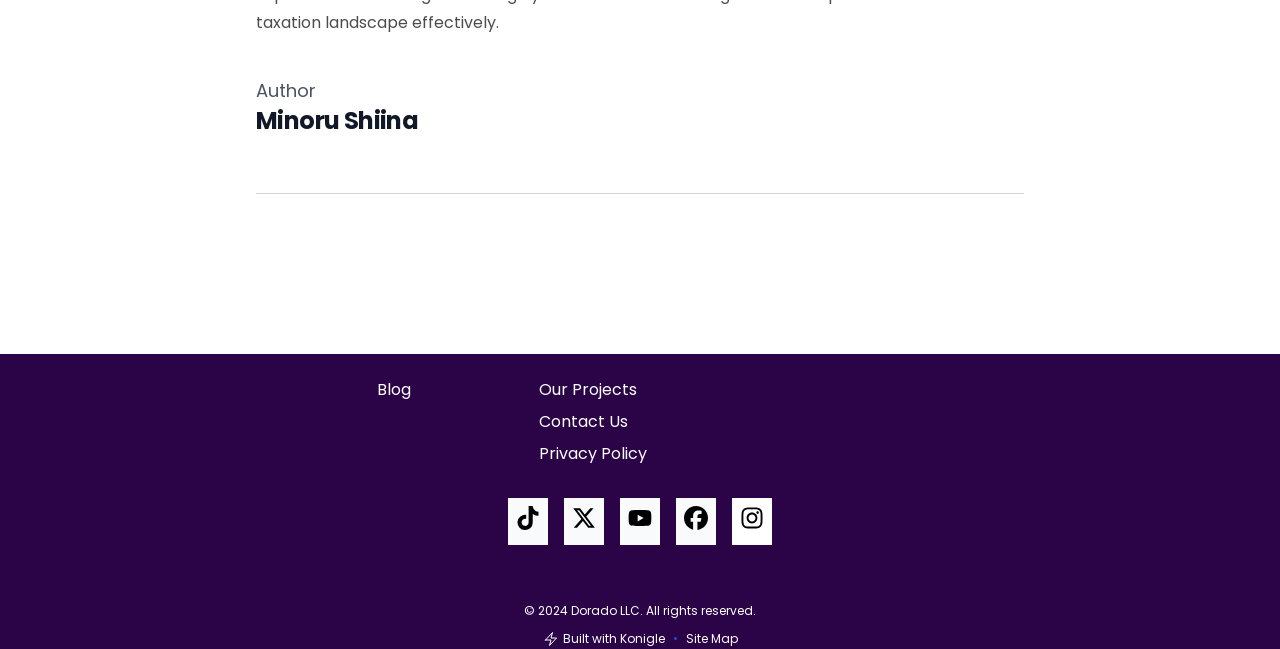Locate the coordinates of the bounding box for the clickable region that fulfills this instruction: "Visit the Instagram profile".

[0.572, 0.768, 0.603, 0.84]